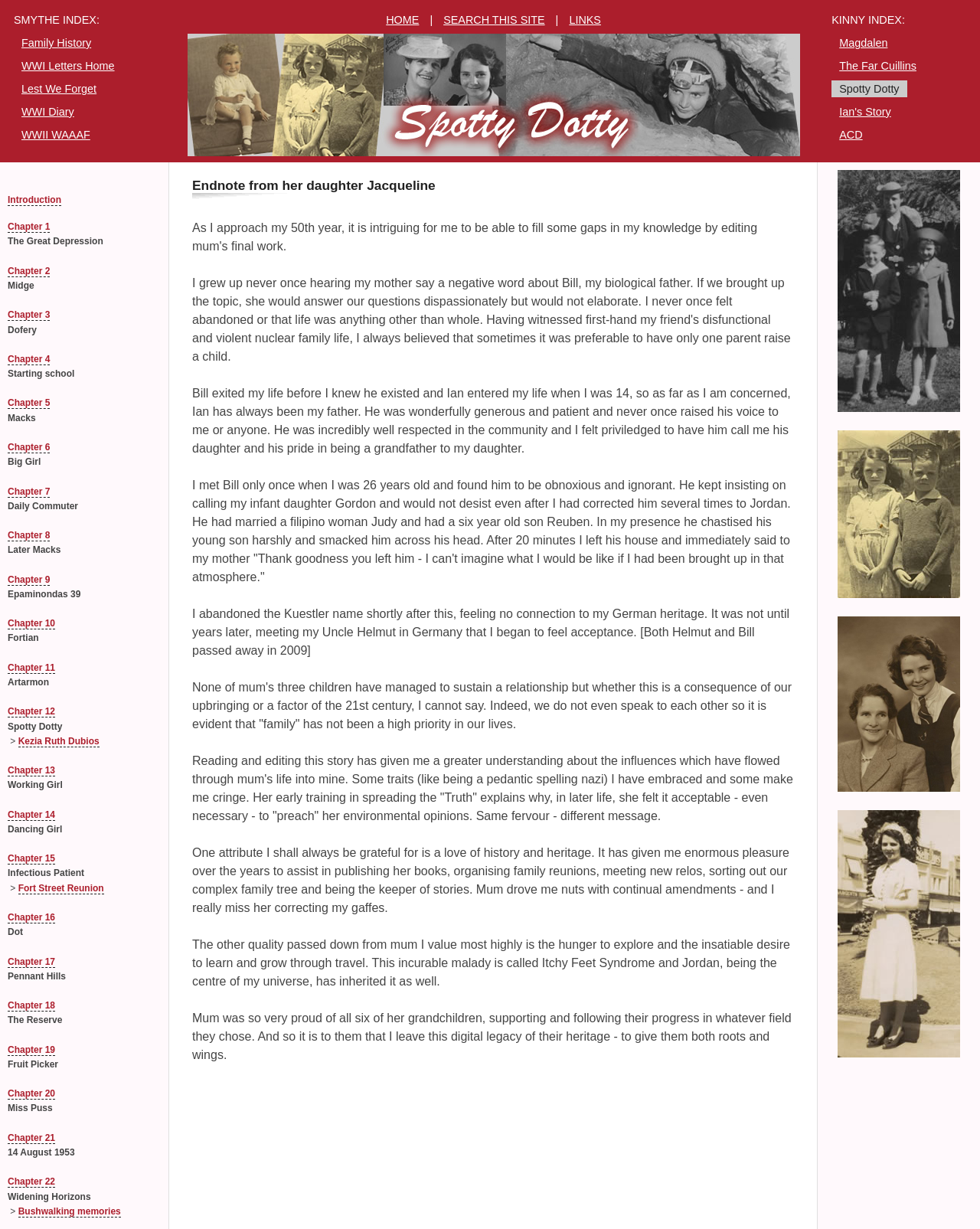What is the name of the author's father?
Identify the answer in the screenshot and reply with a single word or phrase.

Ian